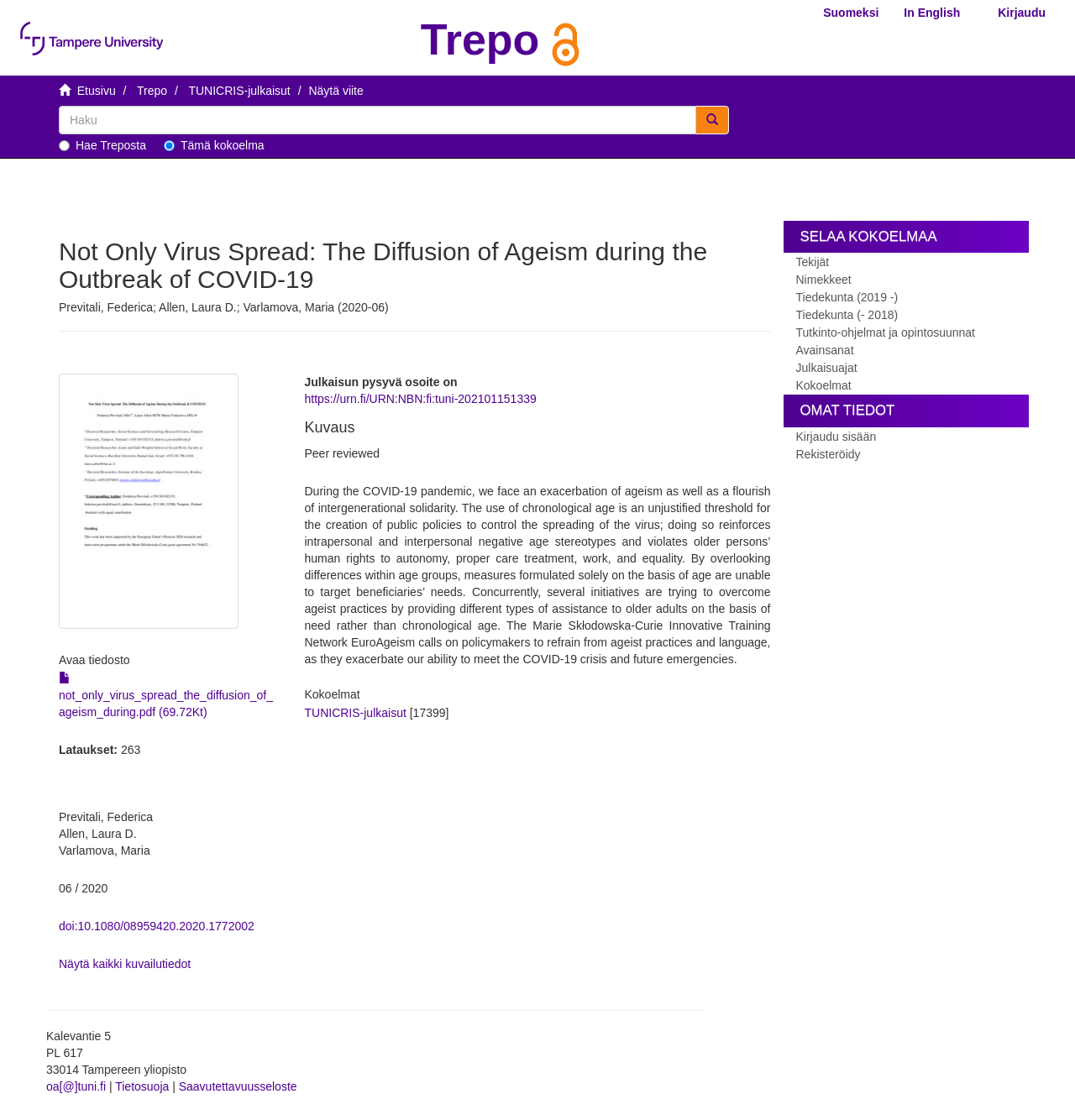Determine the bounding box coordinates of the element's region needed to click to follow the instruction: "Log in to the system". Provide these coordinates as four float numbers between 0 and 1, formatted as [left, top, right, bottom].

[0.917, 0.0, 0.984, 0.03]